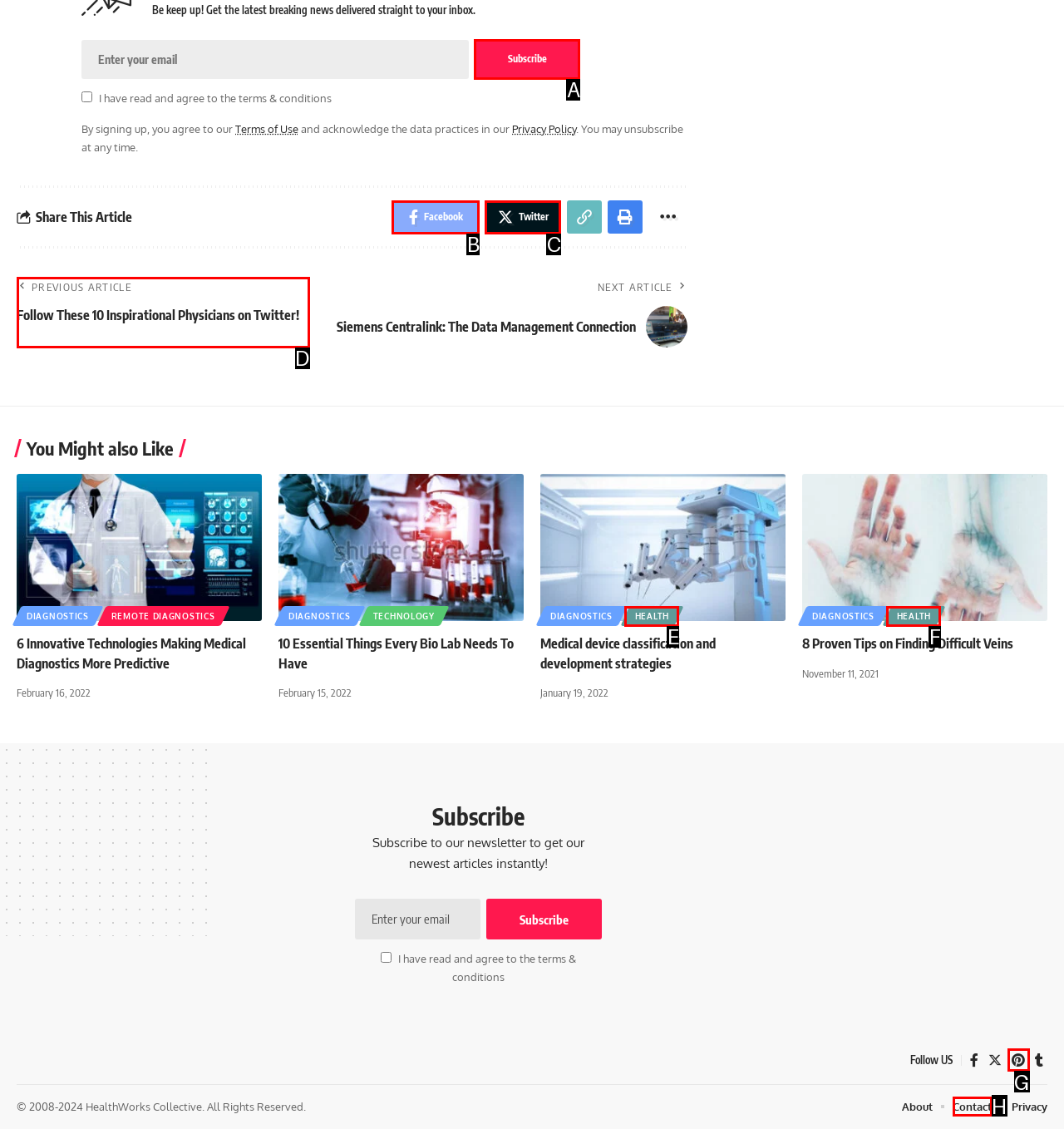Indicate the HTML element that should be clicked to perform the task: Subscribe to newsletter Reply with the letter corresponding to the chosen option.

A